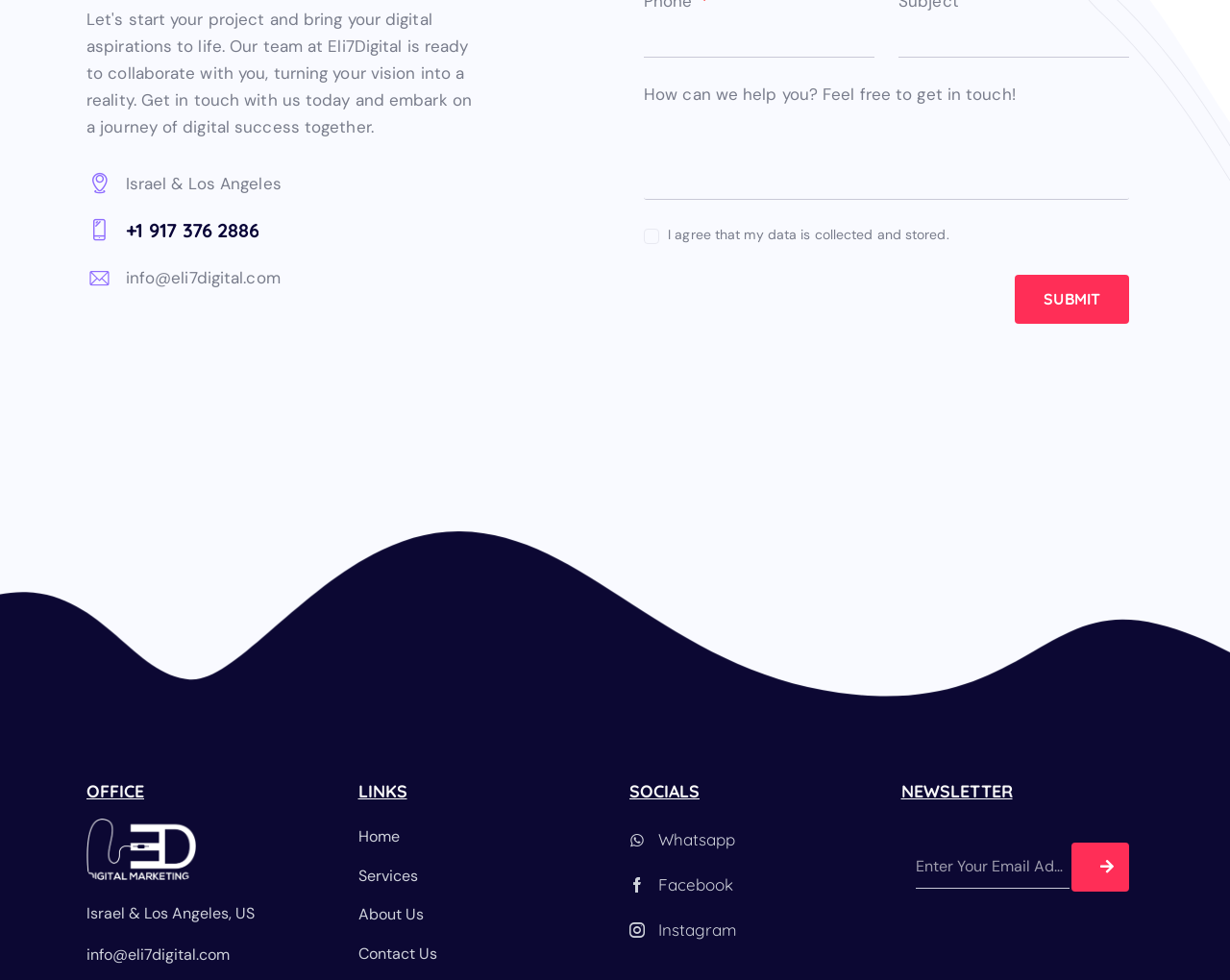What is the button text to submit the form?
Based on the image, give a concise answer in the form of a single word or short phrase.

SUBMIT